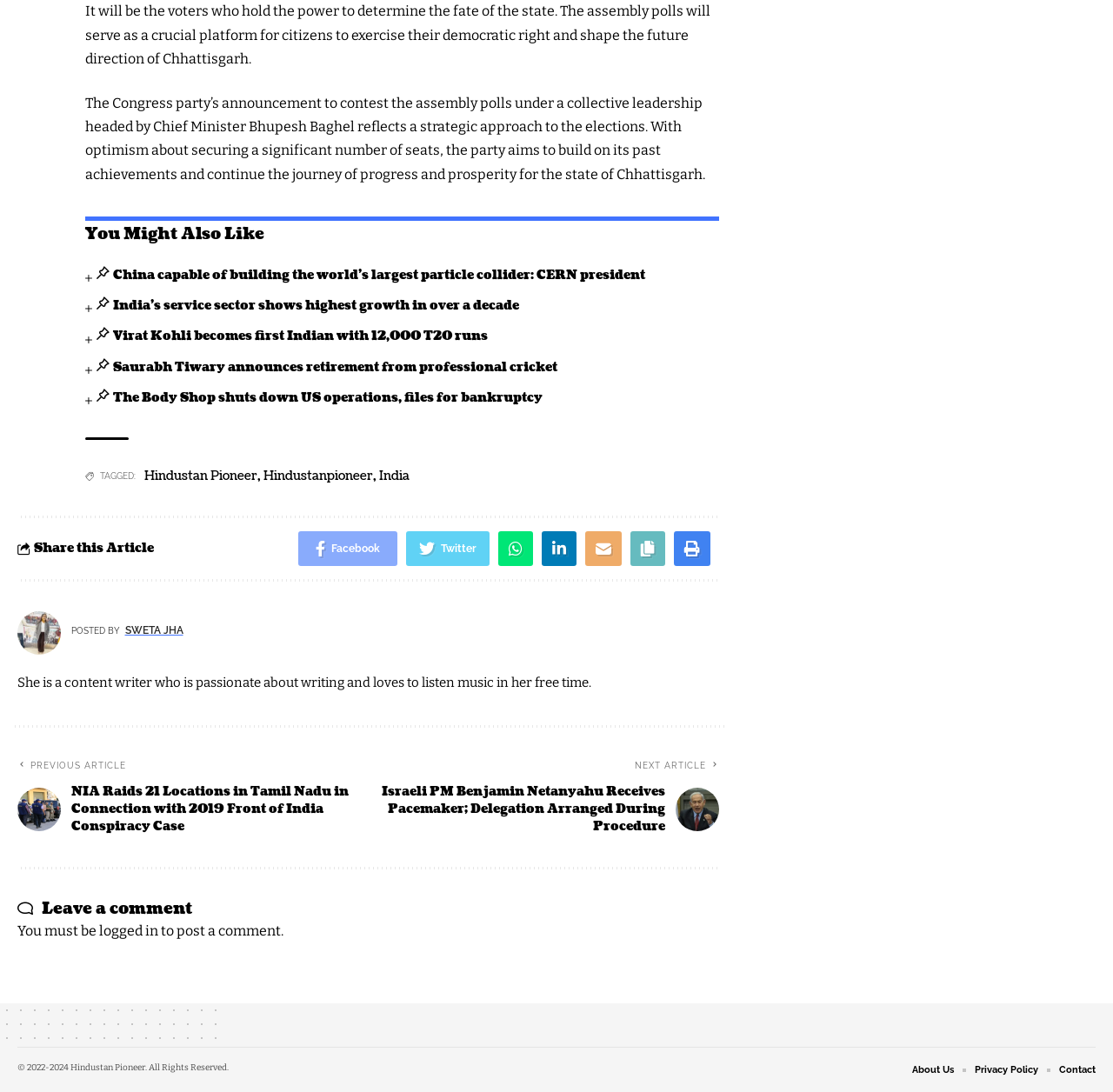Locate the bounding box coordinates of the clickable area to execute the instruction: "Click on the link to read about India's service sector growth". Provide the coordinates as four float numbers between 0 and 1, represented as [left, top, right, bottom].

[0.087, 0.272, 0.466, 0.287]